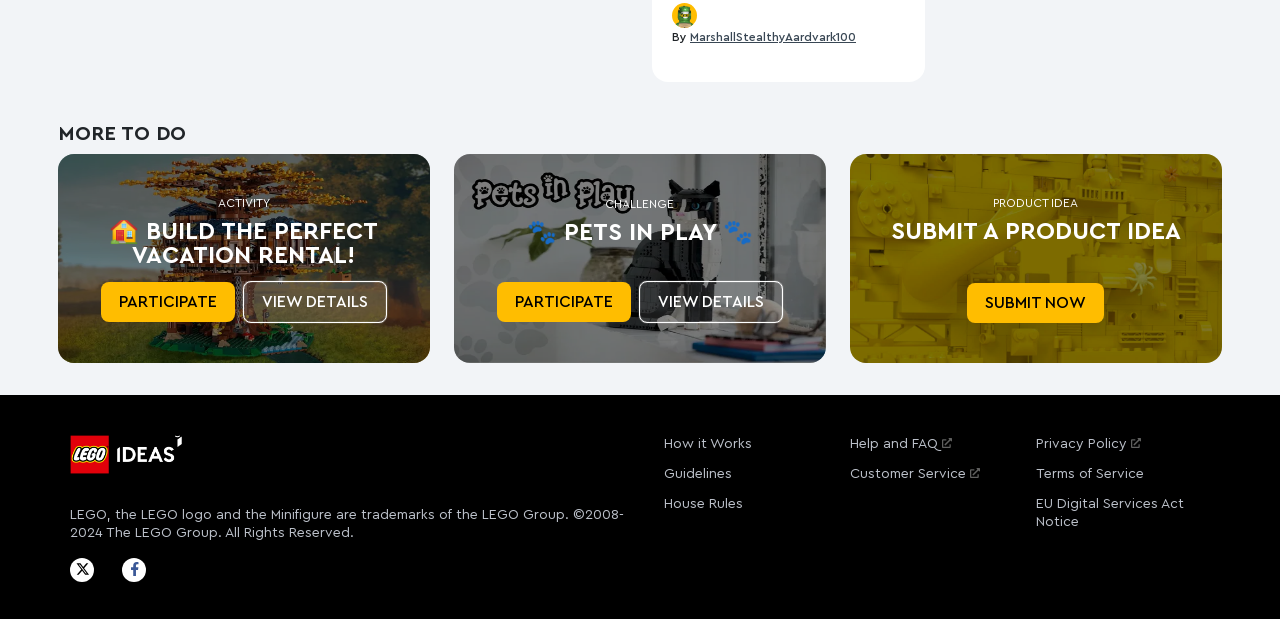What is the purpose of the 'SUBMIT A PRODUCT IDEA' section?
Respond to the question with a well-detailed and thorough answer.

The 'SUBMIT A PRODUCT IDEA' section is located at the bottom of the webpage, and it has a button that says 'SUBMIT NOW', indicating that this section is for users to submit their product ideas.